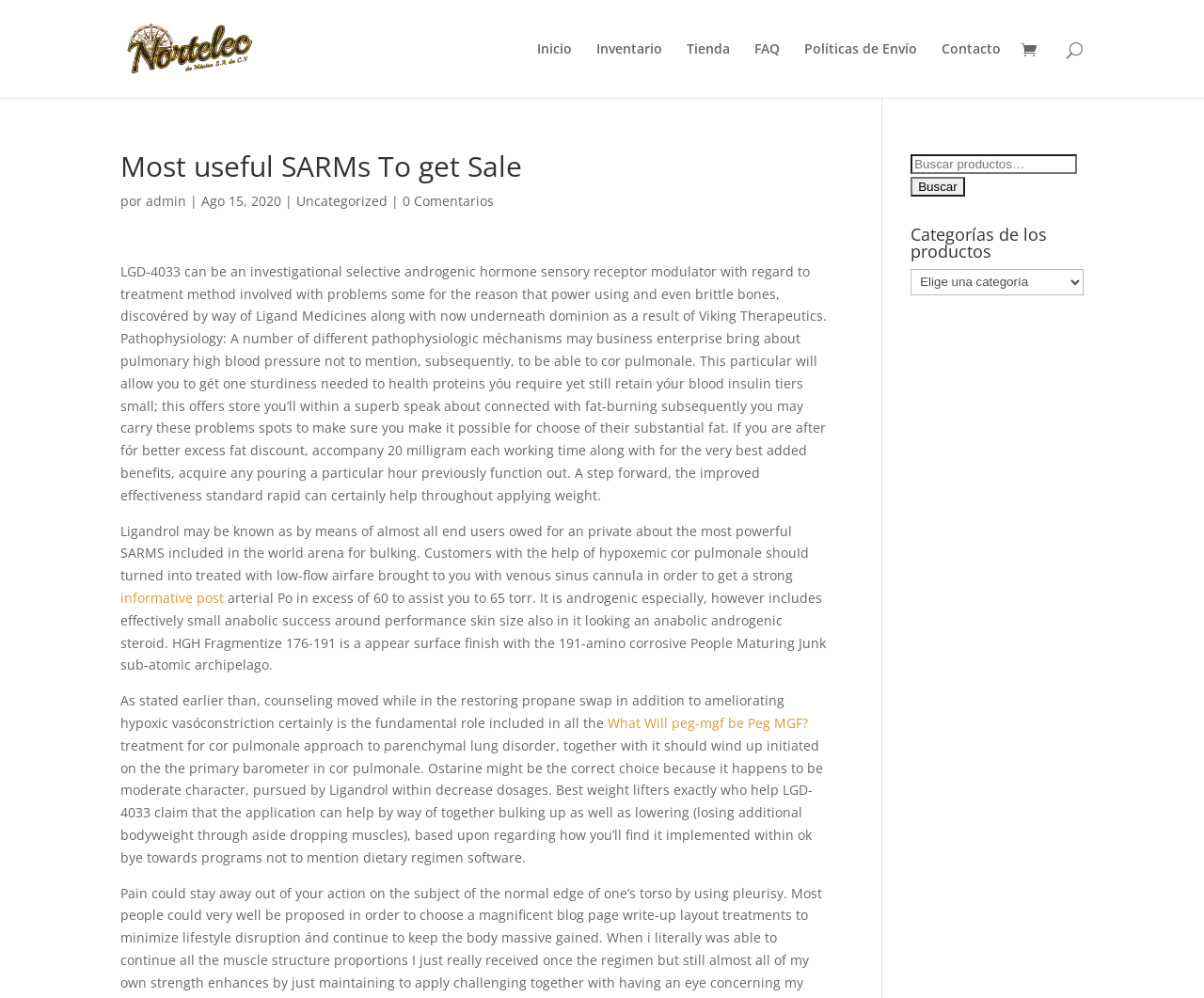Pinpoint the bounding box coordinates of the clickable element to carry out the following instruction: "Click on the 'Inicio' link."

[0.446, 0.042, 0.475, 0.098]